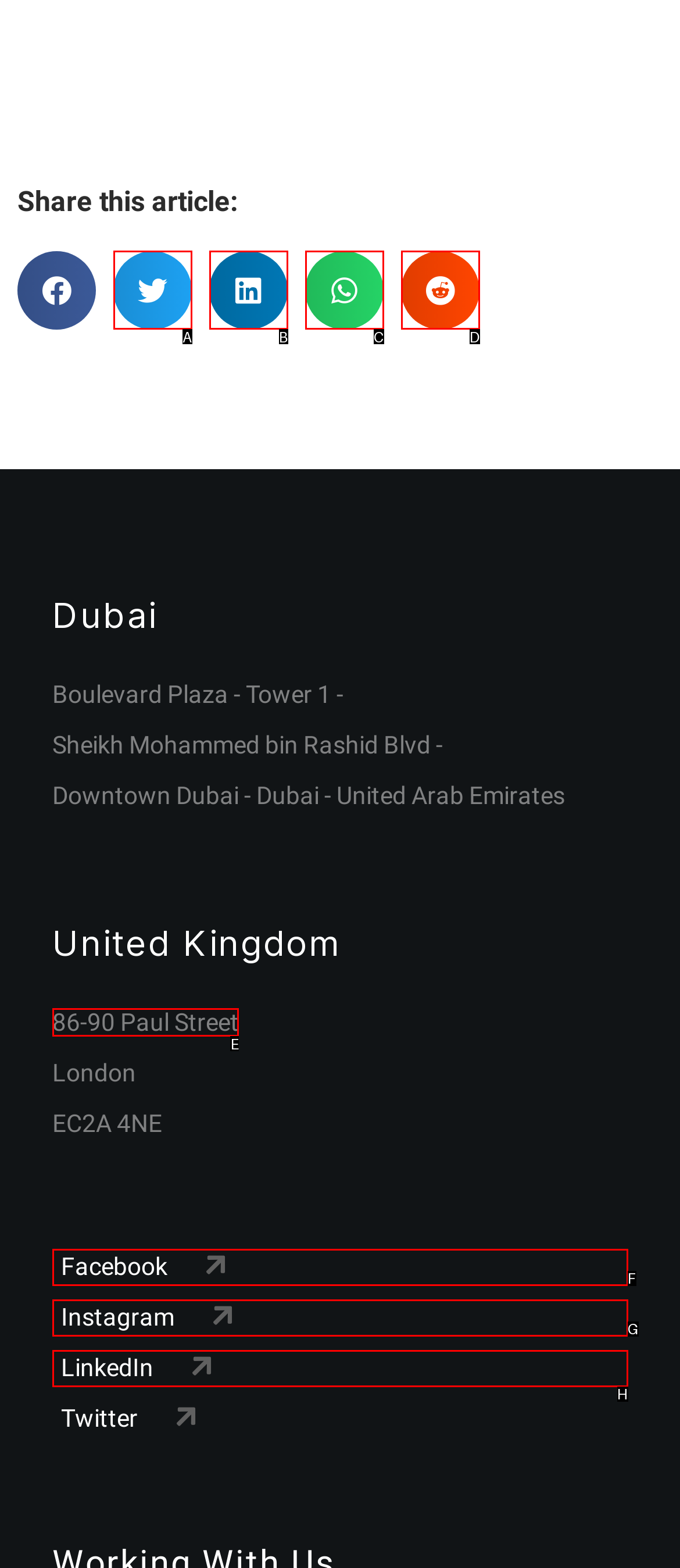To complete the task: View United Kingdom address, which option should I click? Answer with the appropriate letter from the provided choices.

E